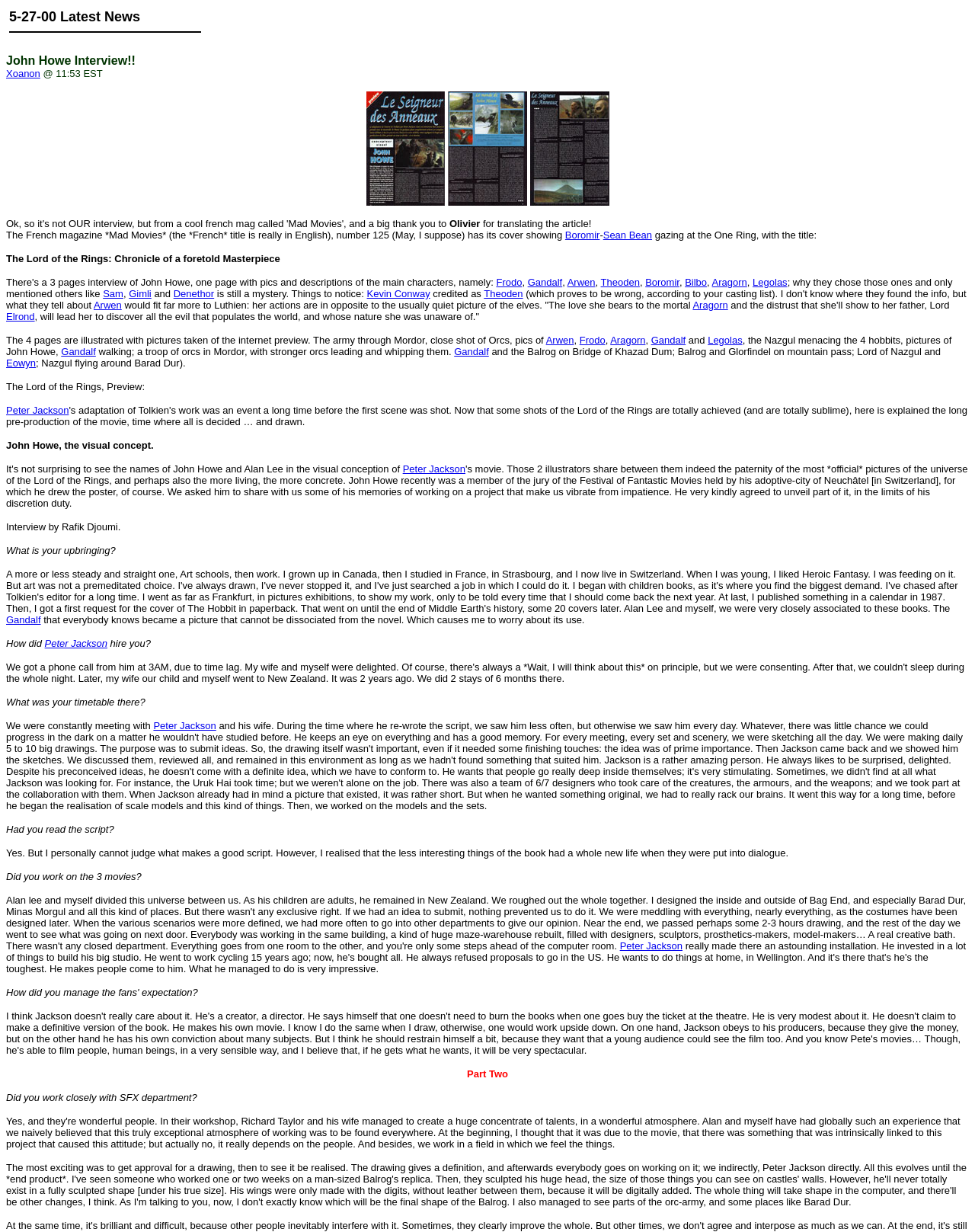Please determine the bounding box coordinates of the element to click in order to execute the following instruction: "View the image". The coordinates should be four float numbers between 0 and 1, specified as [left, top, right, bottom].

[0.375, 0.074, 0.456, 0.167]